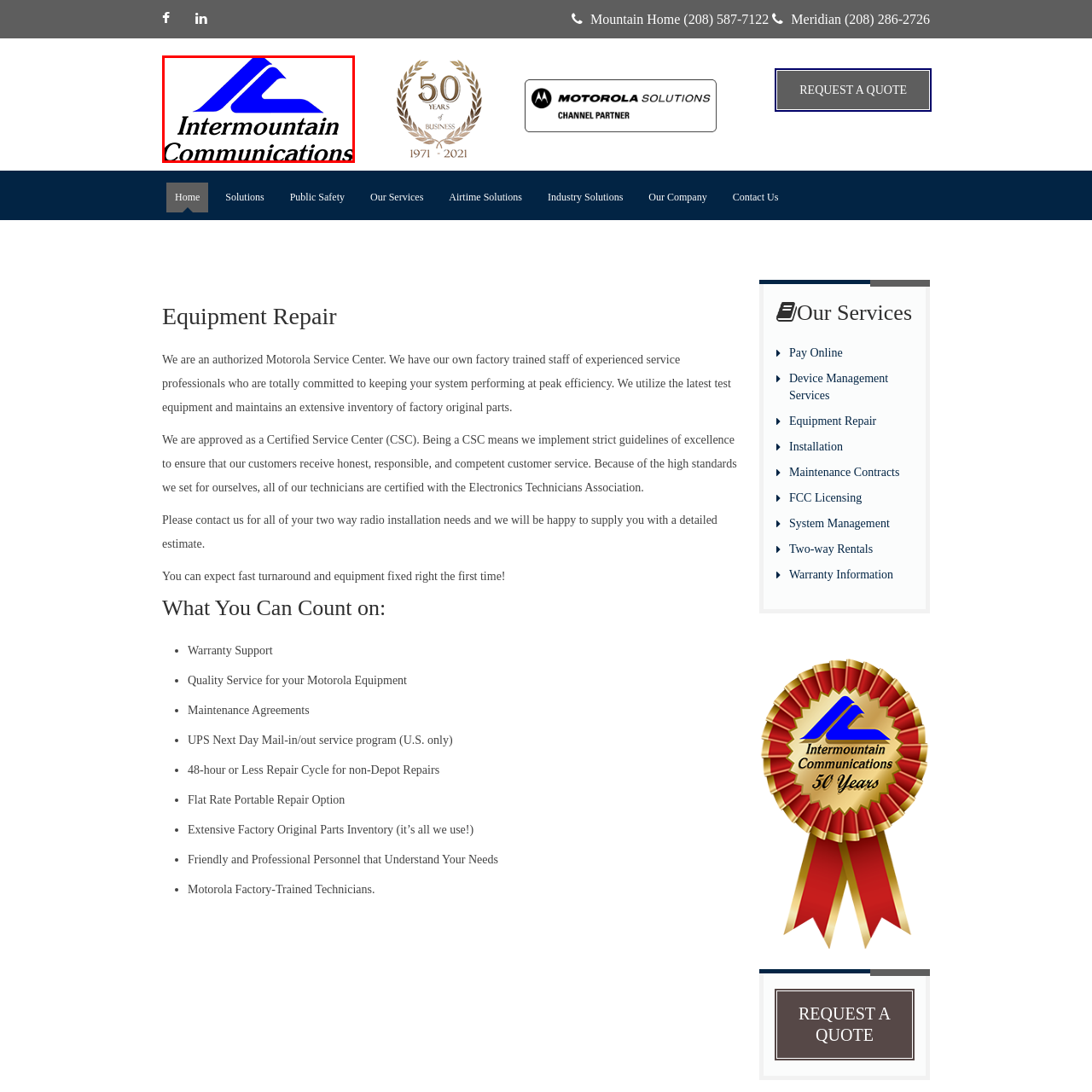What is the font style of the company name in the logo?  
Pay attention to the image within the red frame and give a detailed answer based on your observations from the image.

According to the caption, the company name in the logo is displayed in distinctive italicized black lettering, which suggests that the font style is italicized and the color is black.